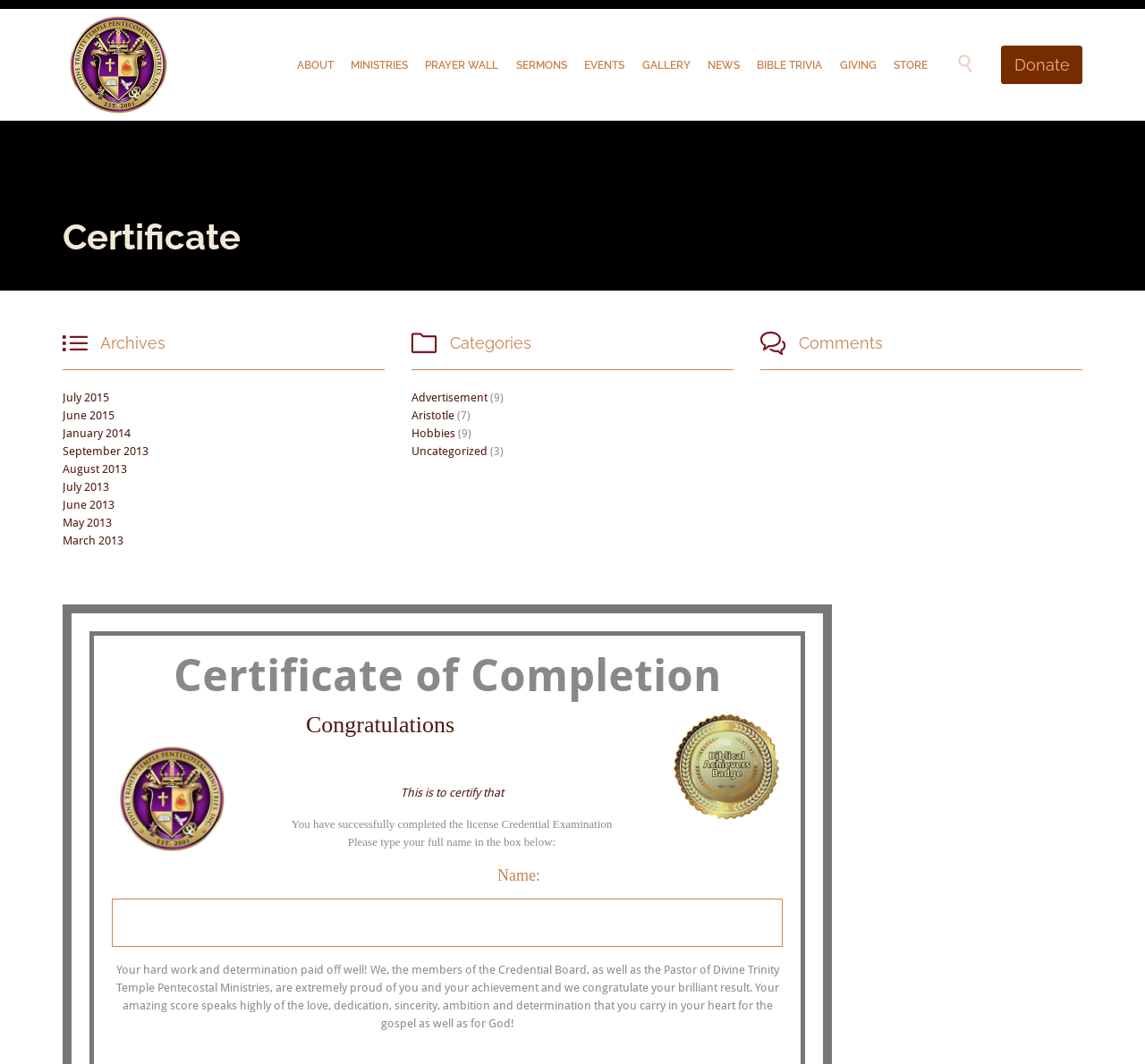Please mark the clickable region by giving the bounding box coordinates needed to complete this instruction: "Type your full name in the box".

[0.098, 0.845, 0.684, 0.89]